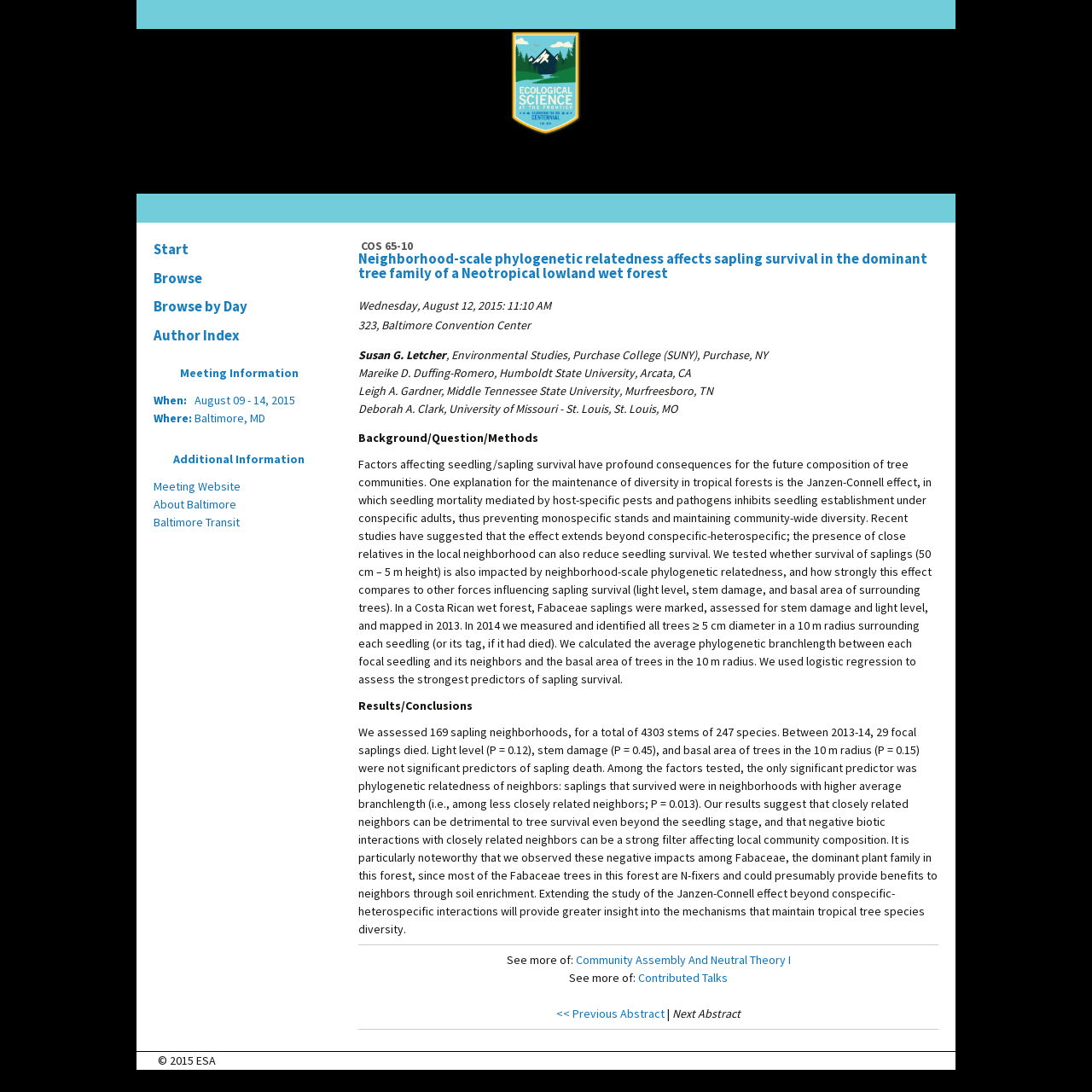Who is the author of the presentation?
Using the details shown in the screenshot, provide a comprehensive answer to the question.

The author of the presentation is obtained from the list of authors, which includes 'Susan G. Letcher' from 'Environmental Studies, Purchase College (SUNY), Purchase, NY'.